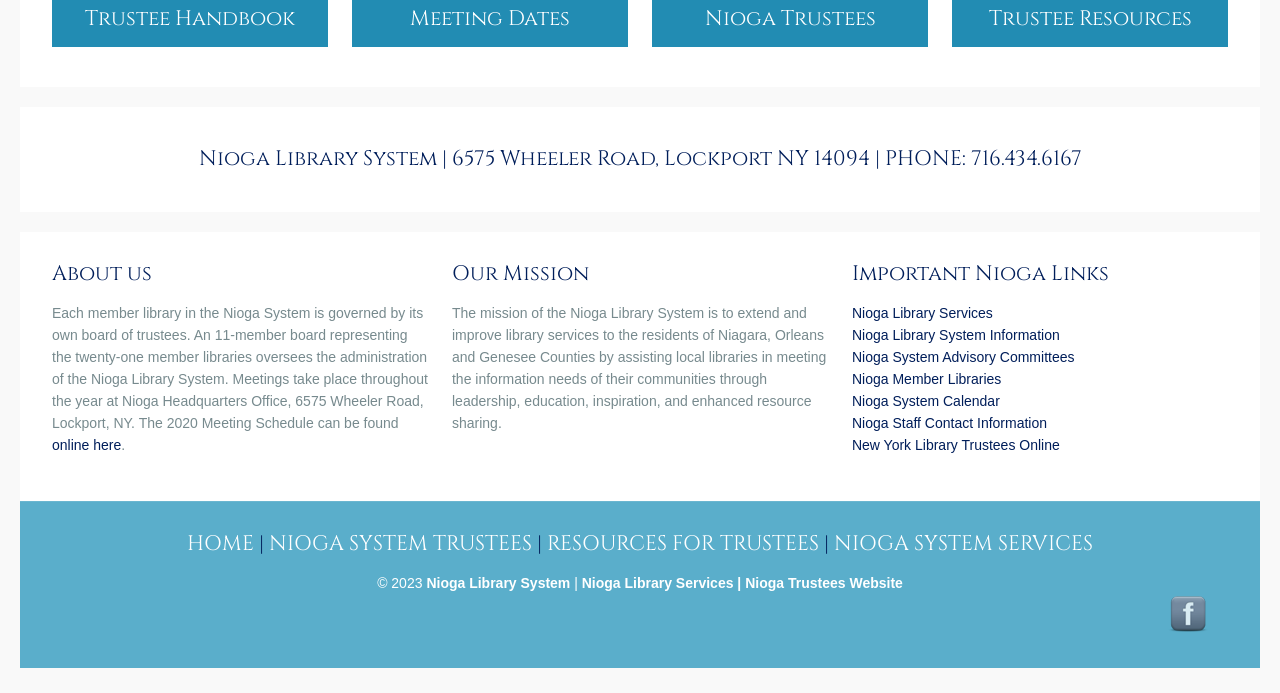Based on the element description: "RESOURCES FOR TRUSTEES", identify the UI element and provide its bounding box coordinates. Use four float numbers between 0 and 1, [left, top, right, bottom].

[0.427, 0.765, 0.64, 0.806]